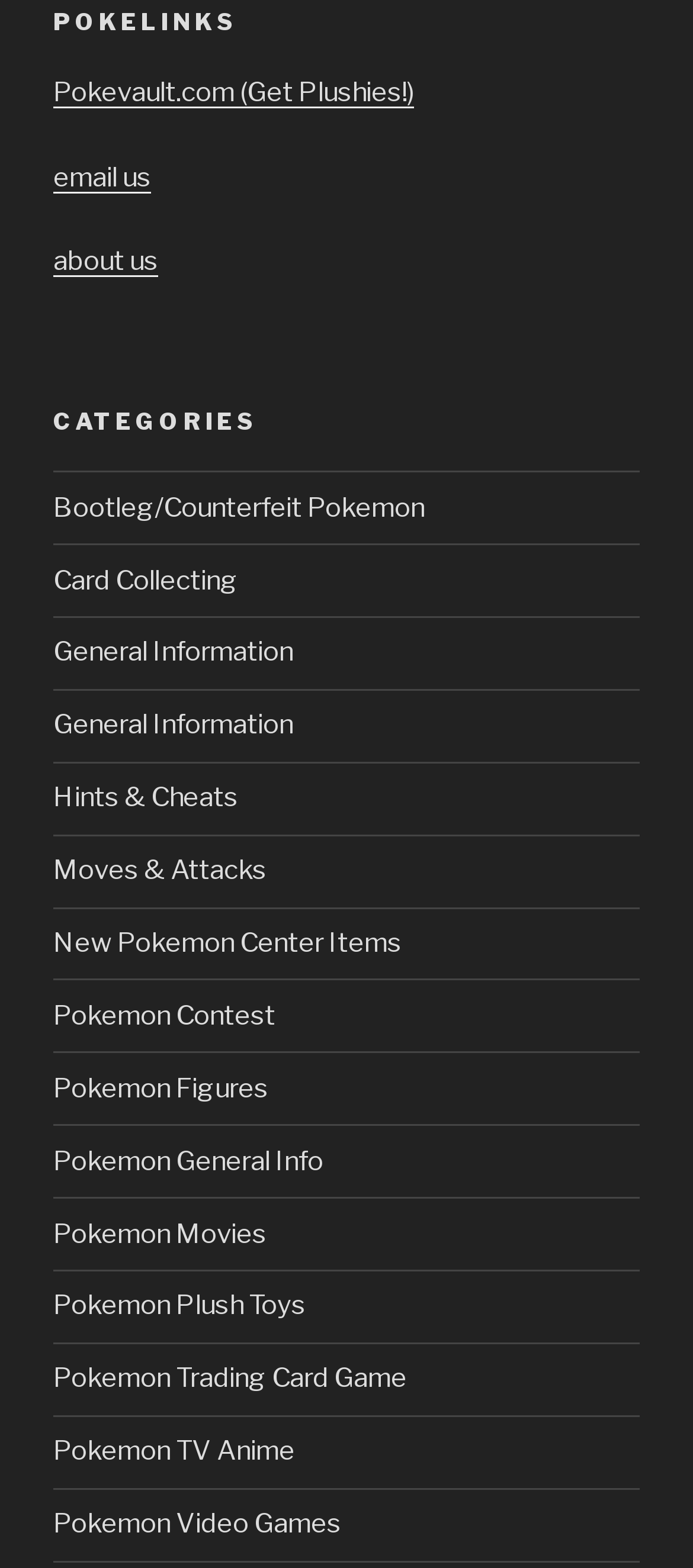Please analyze the image and provide a thorough answer to the question:
How many categories are listed on the webpage?

I counted the number of links under the 'CATEGORIES' heading, and there are 14 links, each representing a category.